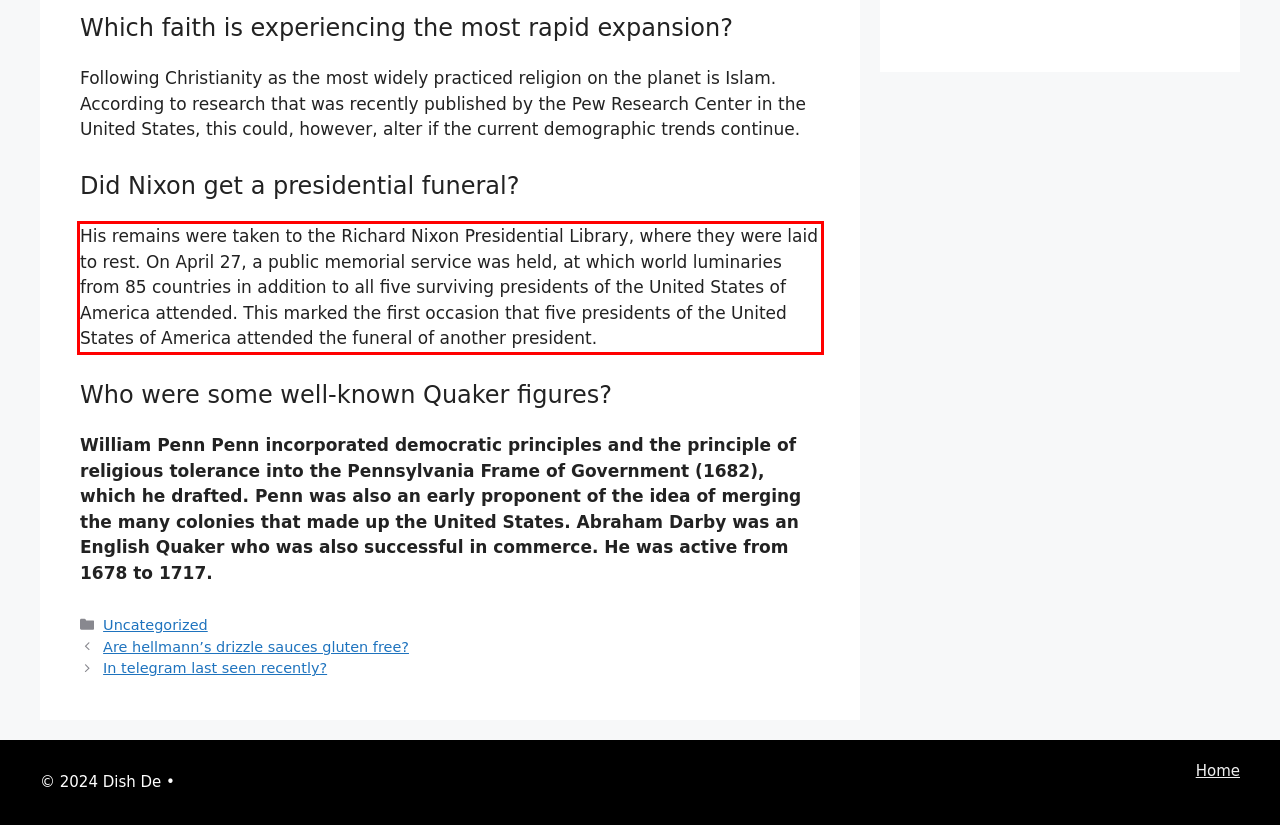Examine the screenshot of the webpage, locate the red bounding box, and perform OCR to extract the text contained within it.

His remains were taken to the Richard Nixon Presidential Library, where they were laid to rest. On April 27, a public memorial service was held, at which world luminaries from 85 countries in addition to all five surviving presidents of the United States of America attended. This marked the first occasion that five presidents of the United States of America attended the funeral of another president.